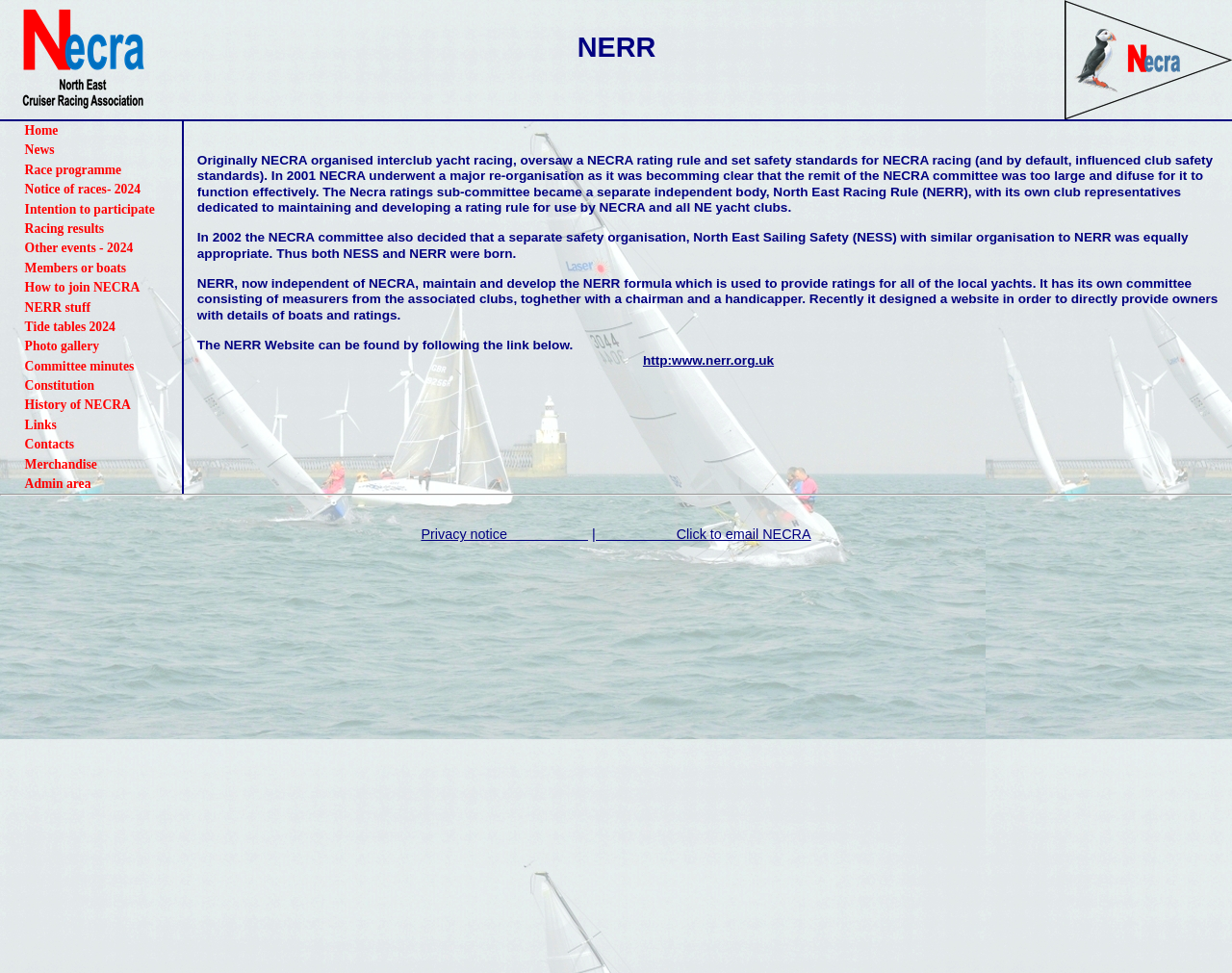Respond to the following query with just one word or a short phrase: 
What is the purpose of NERR?

Maintain and develop rating rule